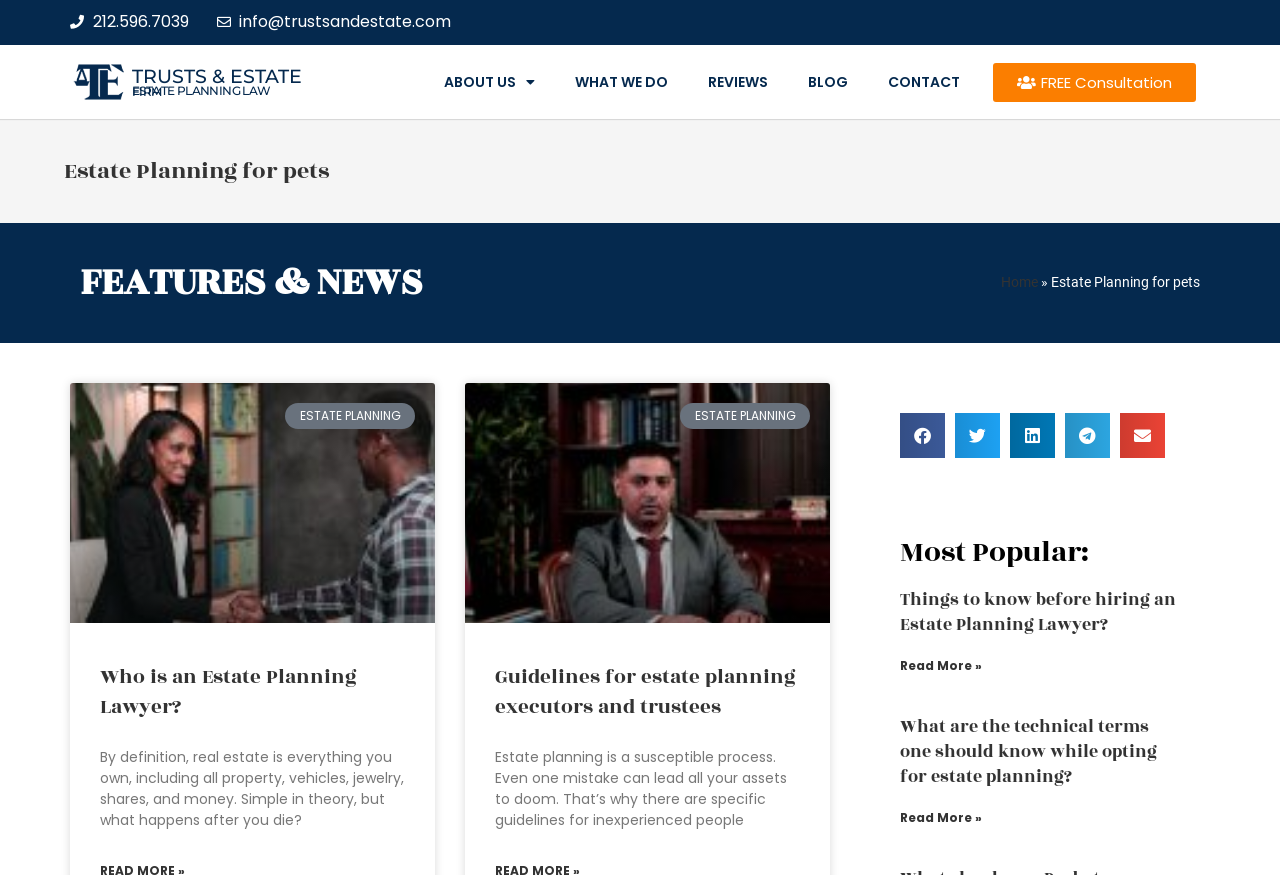Determine the bounding box coordinates (top-left x, top-left y, bottom-right x, bottom-right y) of the UI element described in the following text: aria-label="Share on linkedin"

[0.789, 0.472, 0.824, 0.523]